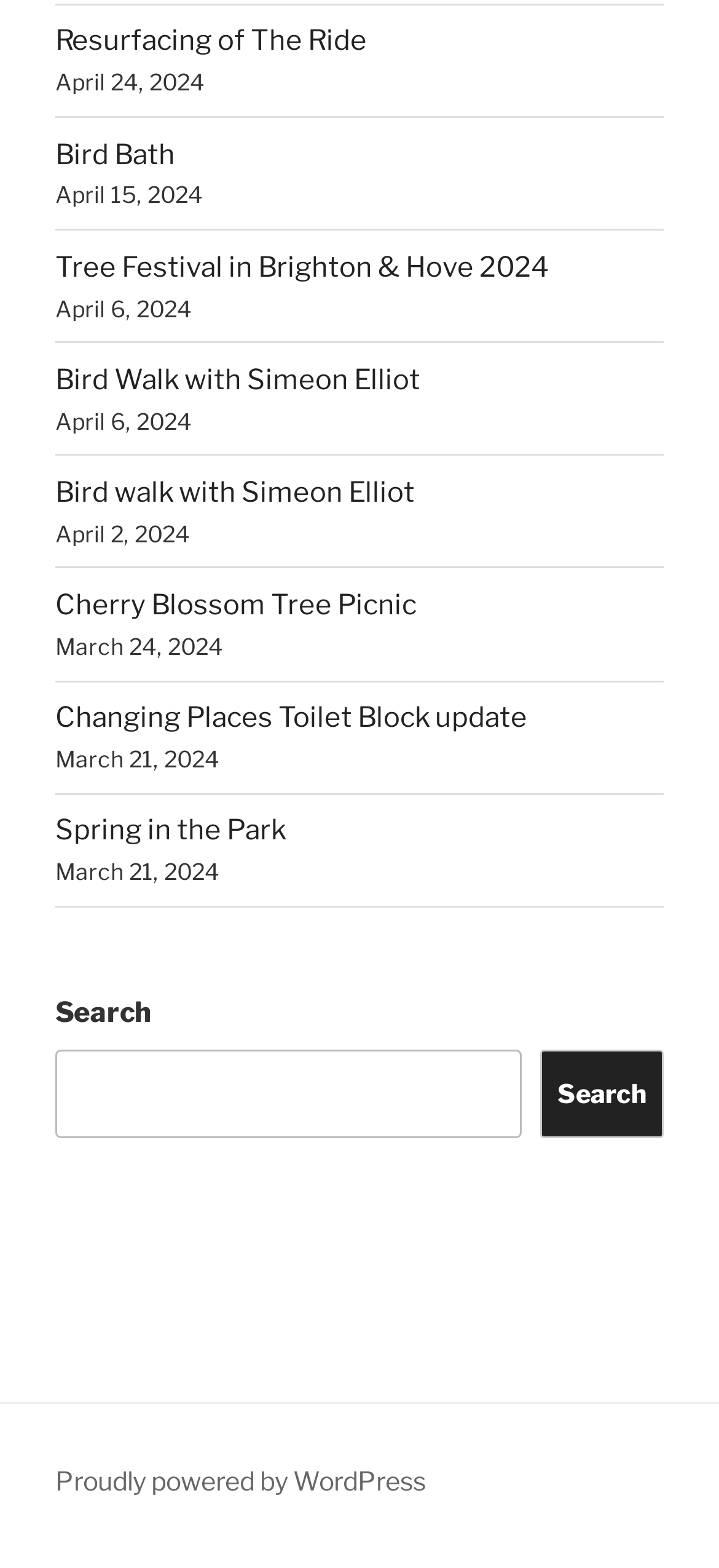Can you find the bounding box coordinates of the area I should click to execute the following instruction: "Search for something"?

[0.077, 0.67, 0.724, 0.726]